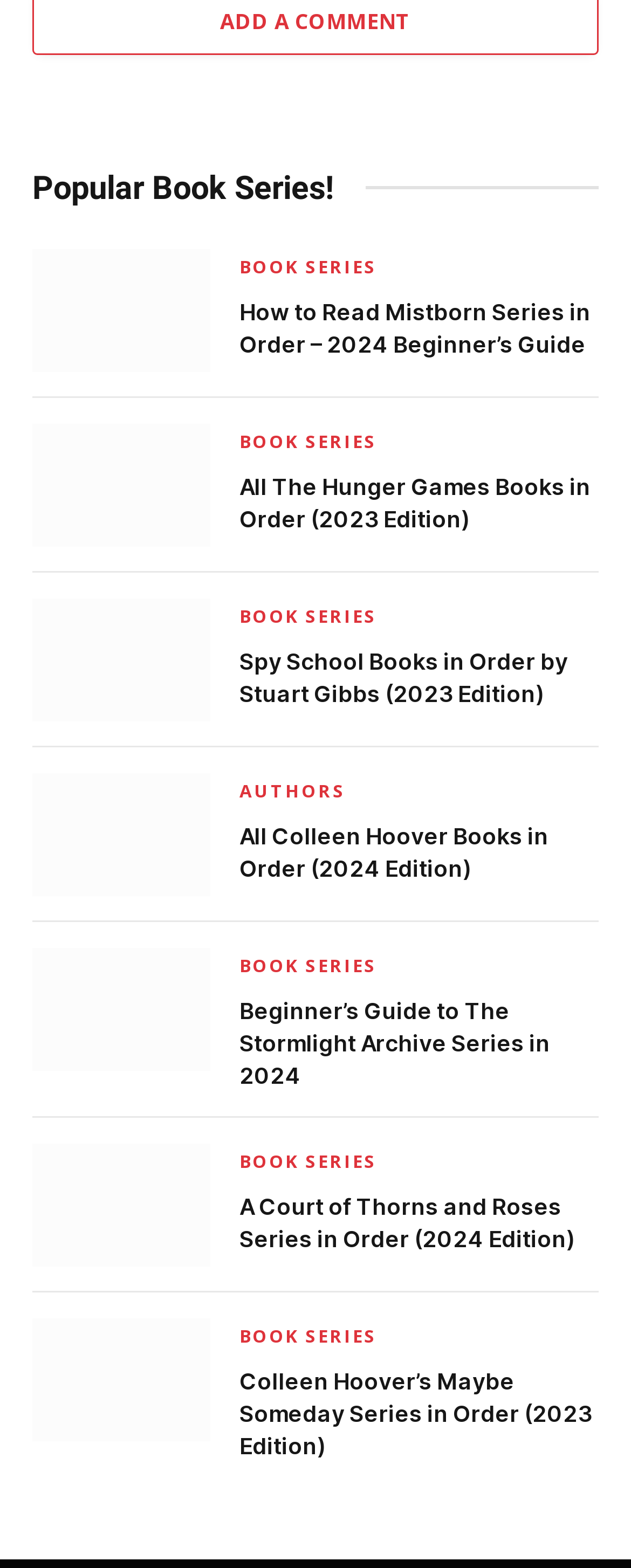Answer the question using only a single word or phrase: 
How many book series are listed on this webpage?

6